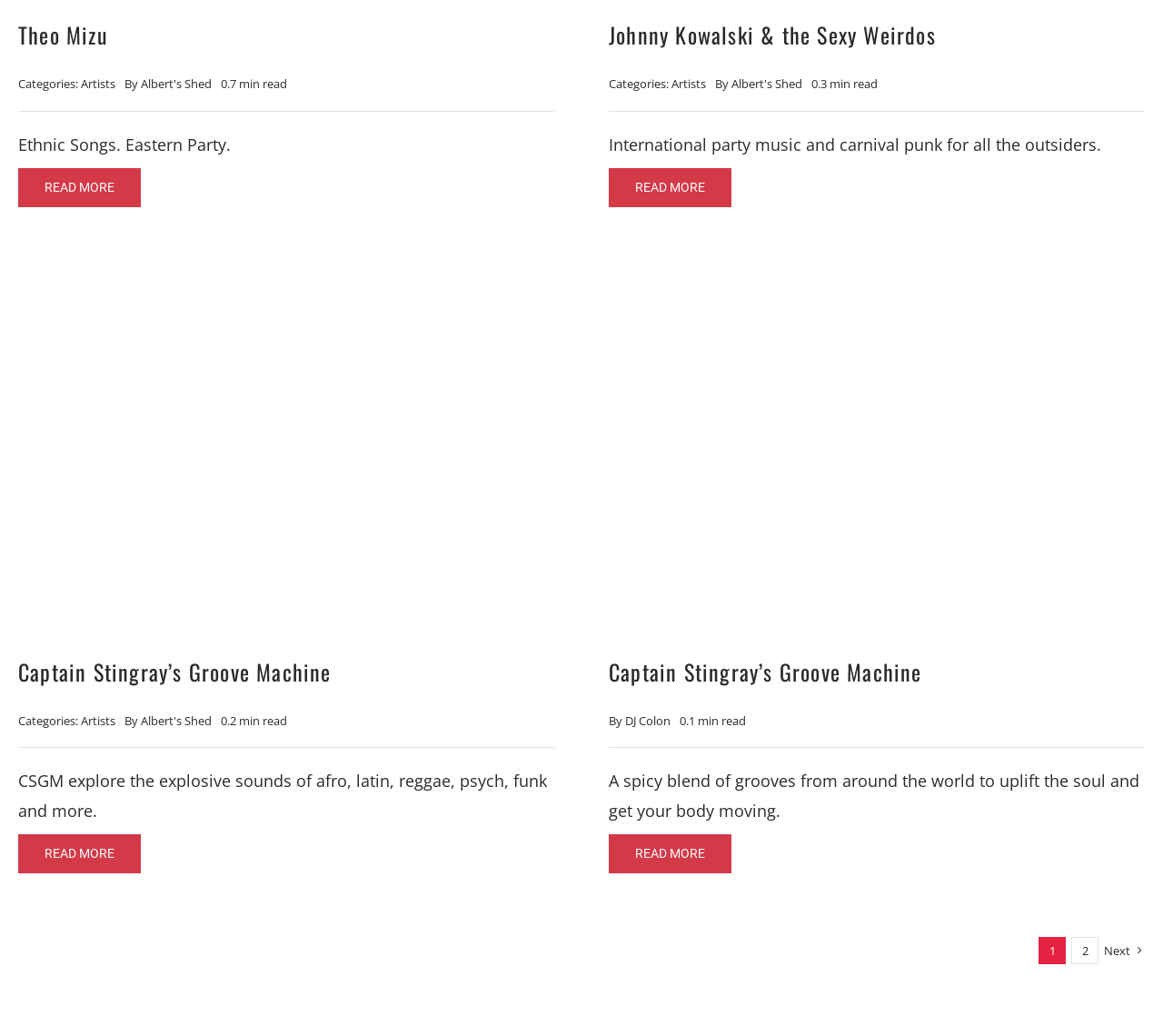How many pages are there in total?
Using the image as a reference, give a one-word or short phrase answer.

At least 2